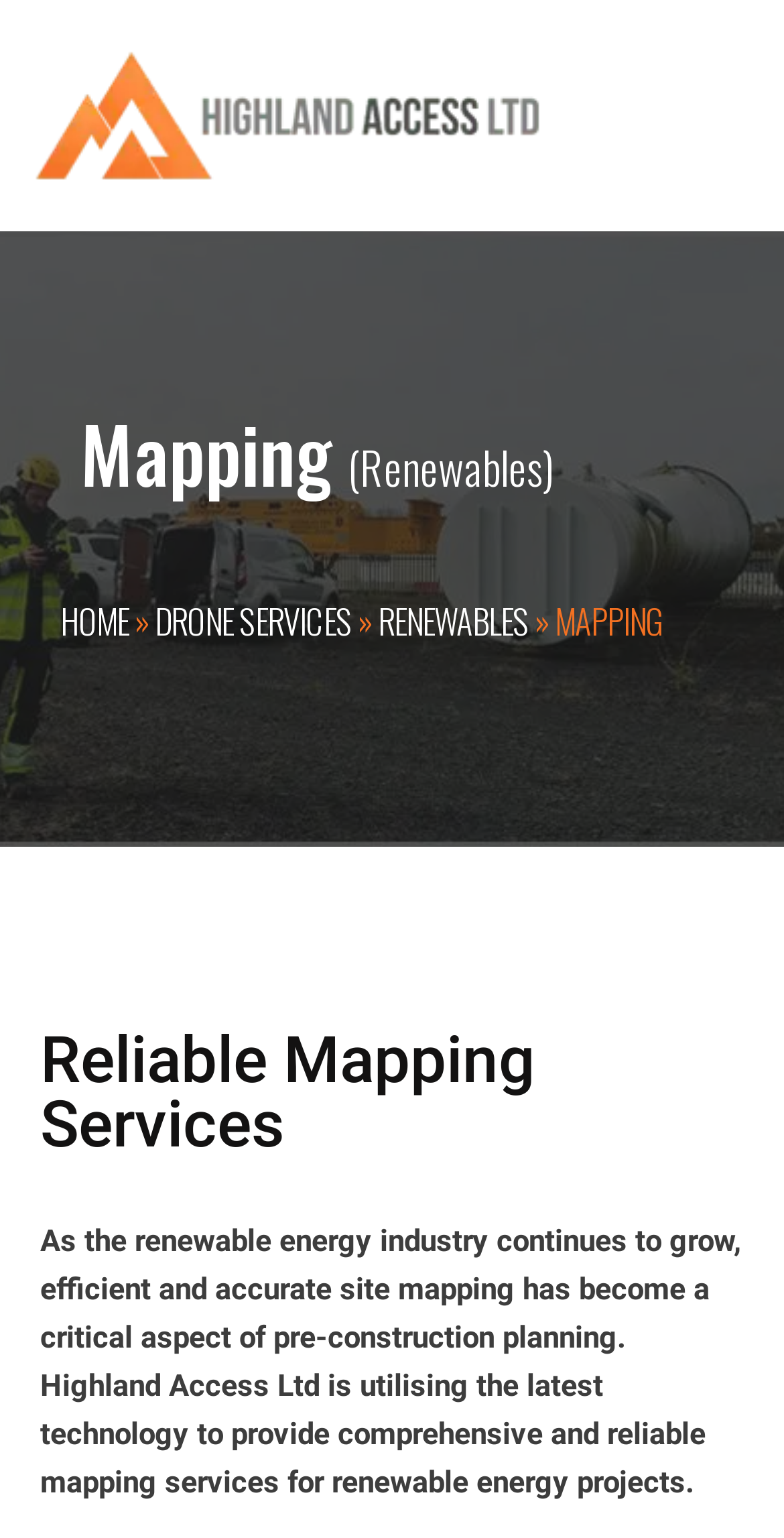From the screenshot, find the bounding box of the UI element matching this description: "Menu". Supply the bounding box coordinates in the form [left, top, right, bottom], each a float between 0 and 1.

[0.894, 0.067, 0.924, 0.083]